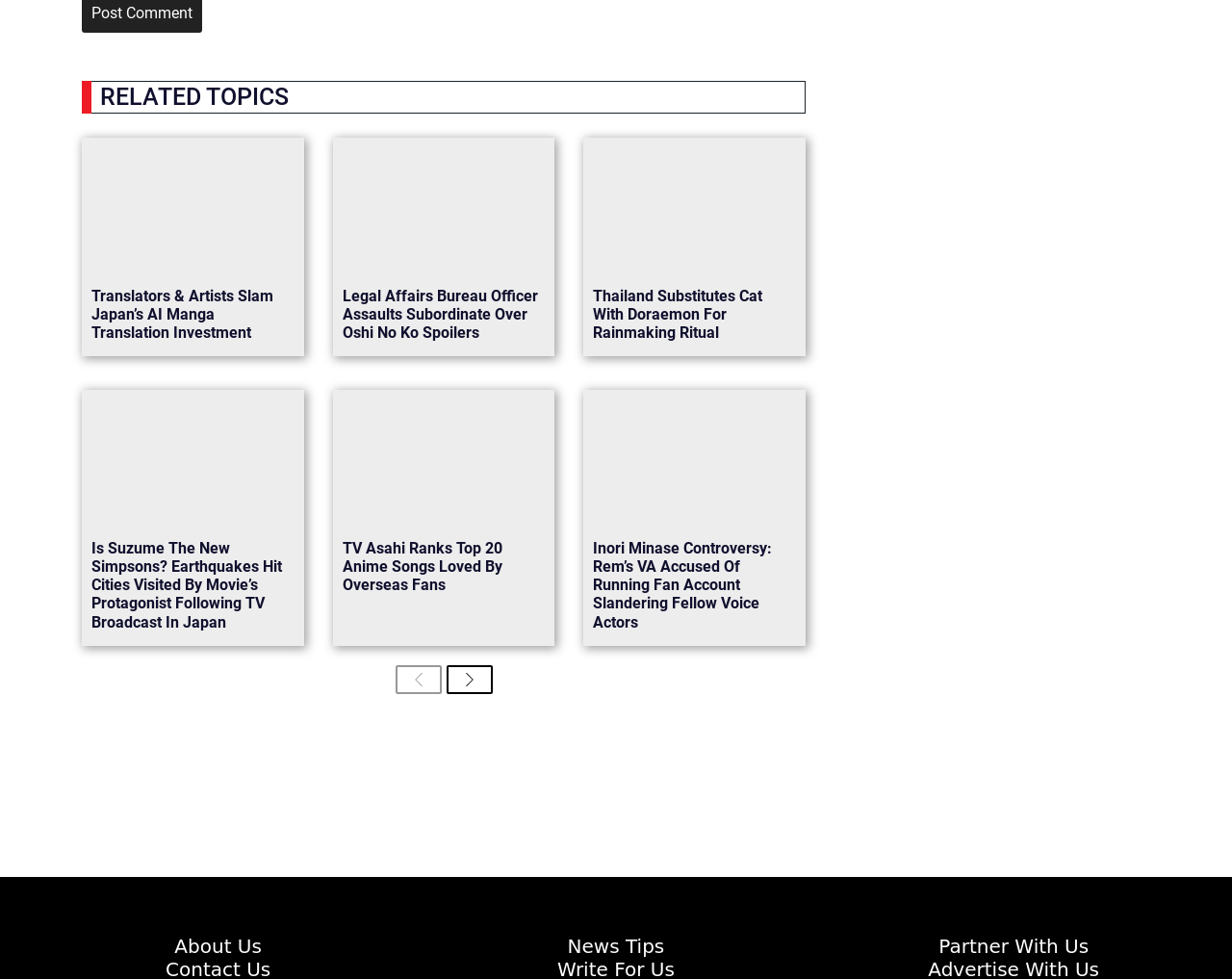Locate the bounding box of the user interface element based on this description: "Previous".

[0.321, 0.679, 0.358, 0.709]